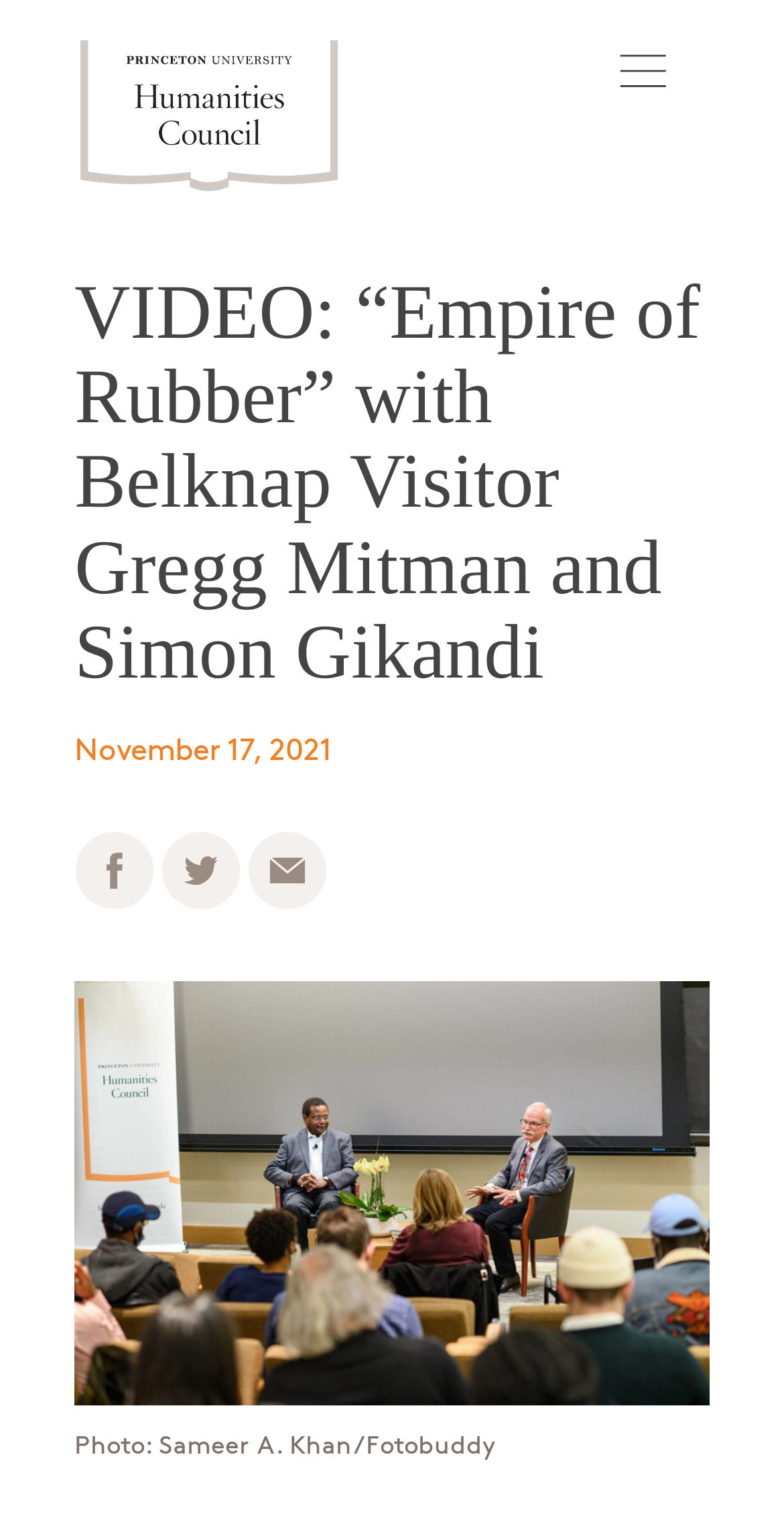Refer to the image and answer the question with as much detail as possible: What is the topic of the video?

The topic of the video is mentioned in the video title, which is 'VIDEO: “Empire of Rubber” with Belknap Visitor Gregg Mitman and Simon Gikandi'. This title is represented by a heading element with a bounding box of [0.095, 0.179, 0.905, 0.458].